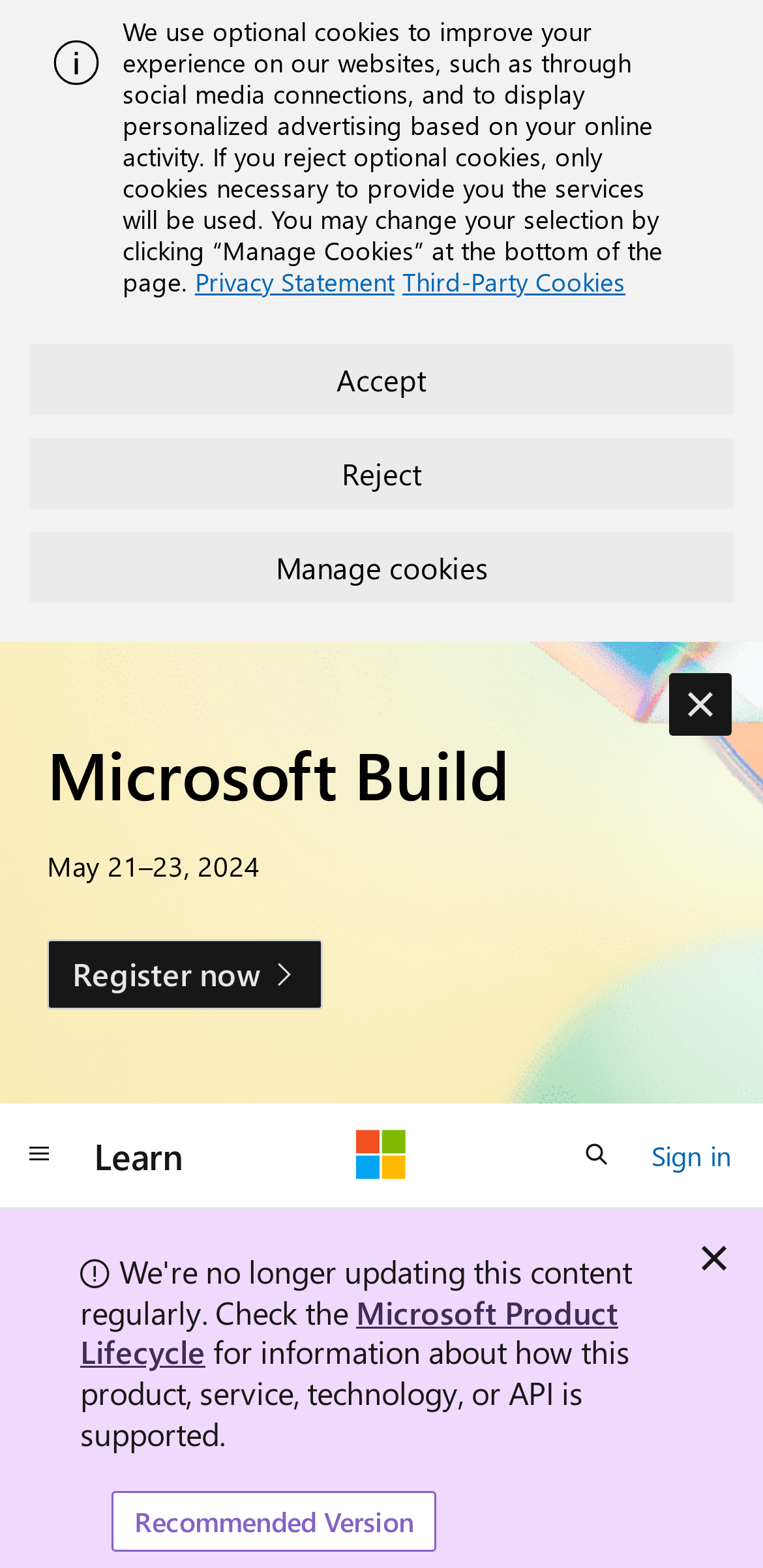How many buttons are there in the top section?
Answer the question in a detailed and comprehensive manner.

I counted the buttons in the top section of the webpage, which are 'Accept', 'Reject', 'Manage cookies', and 'Dismiss alert', totaling 4 buttons.